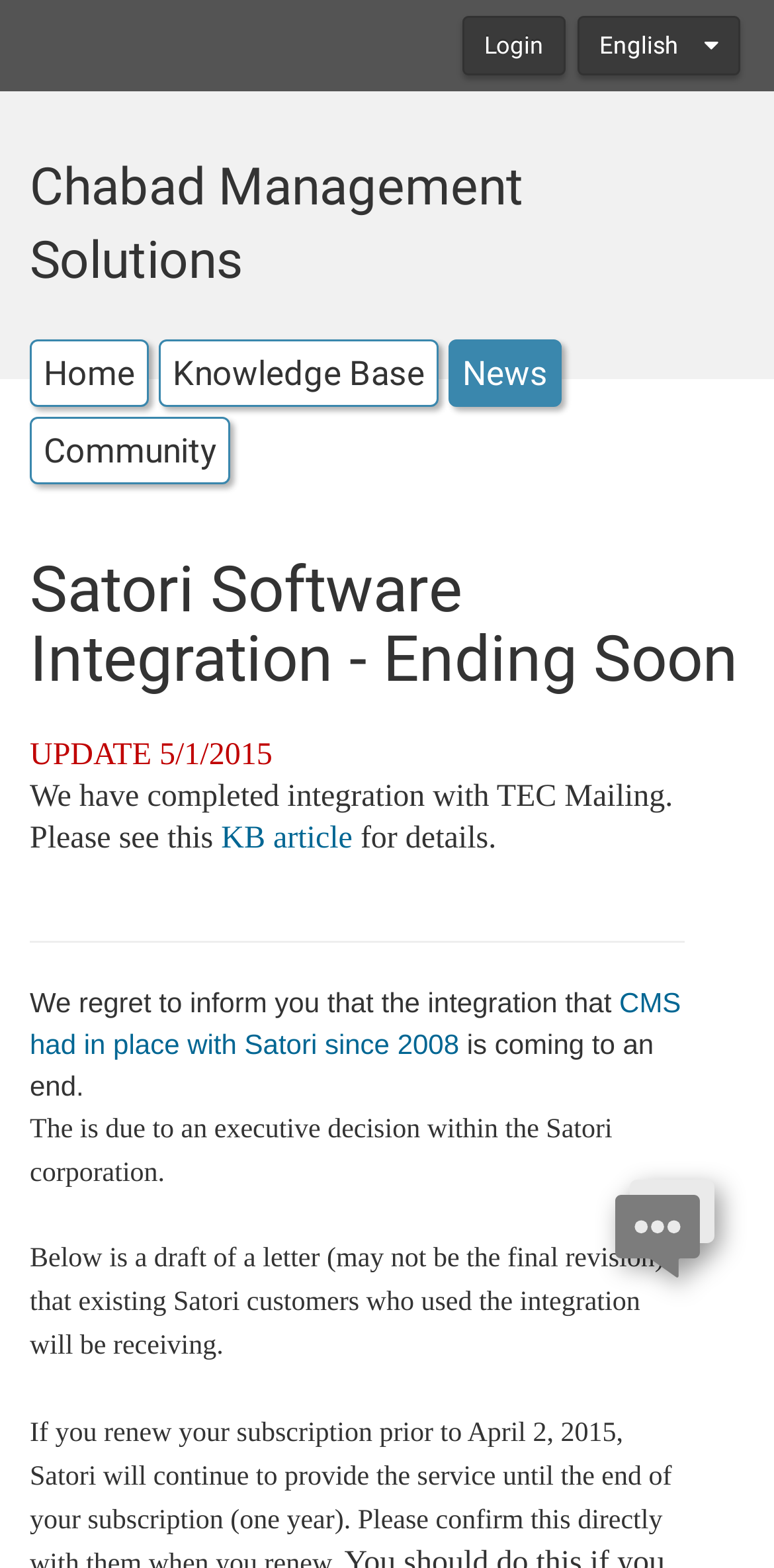Locate the bounding box coordinates of the element I should click to achieve the following instruction: "Select English language".

[0.746, 0.01, 0.956, 0.048]